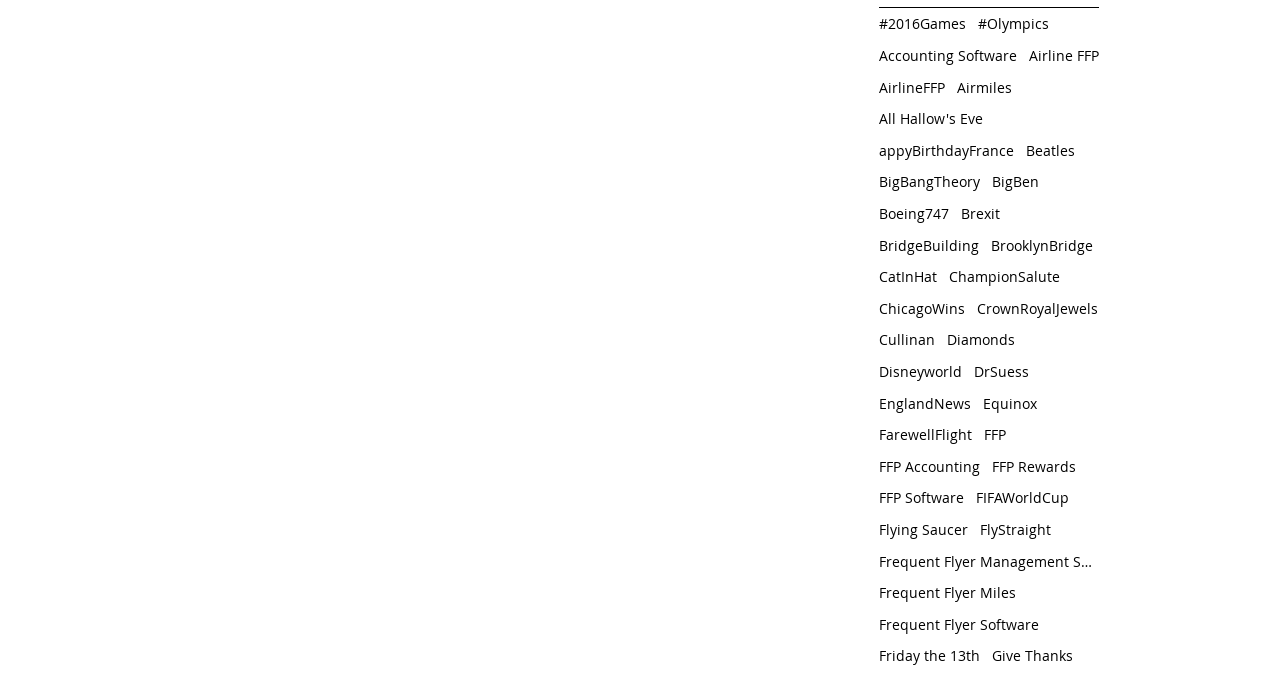Please answer the following question using a single word or phrase: 
How many links are related to airlines on this webpage?

At least 3